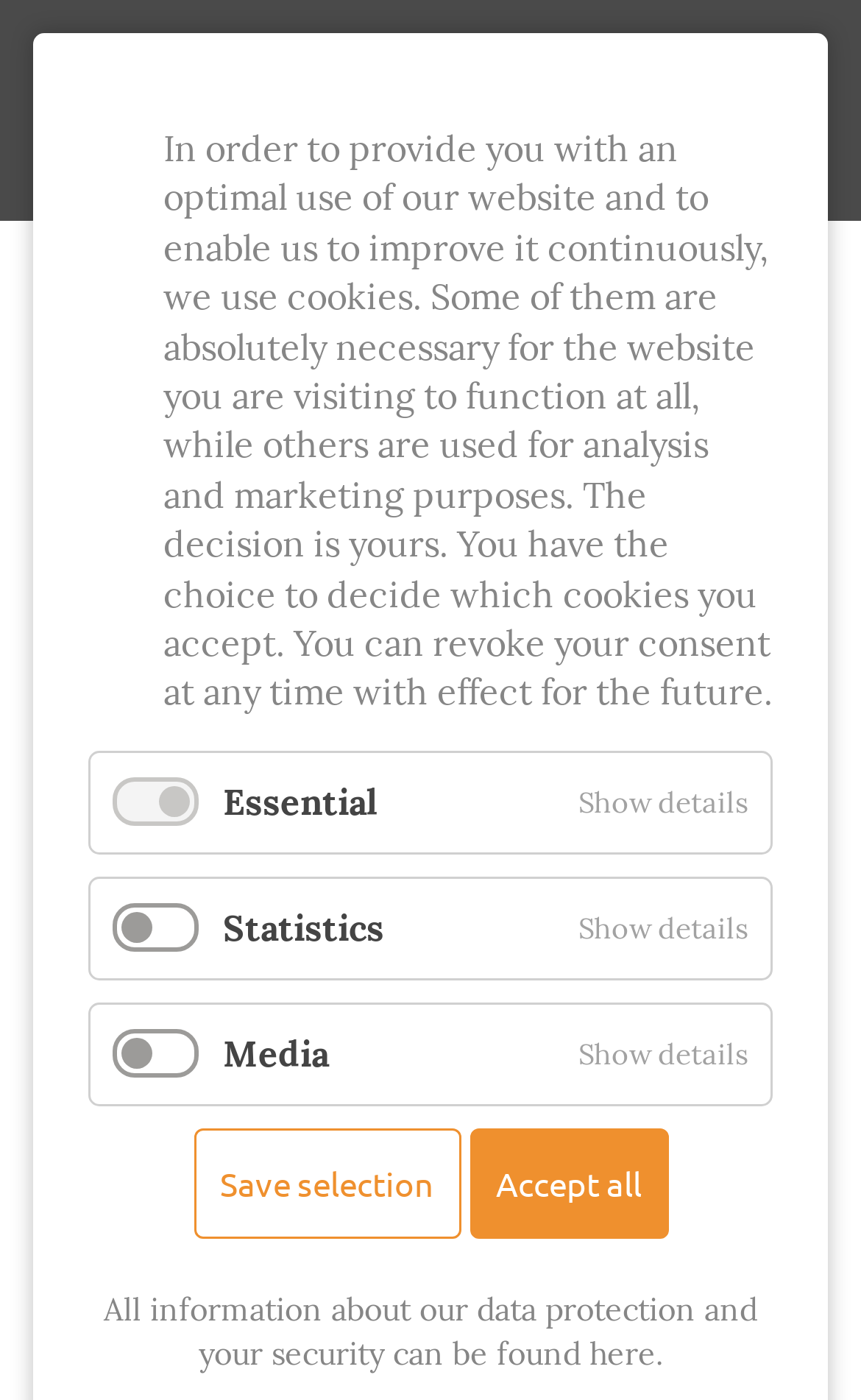Please provide a brief answer to the question using only one word or phrase: 
What is the name of the person on this webpage?

Bernd Schnabl